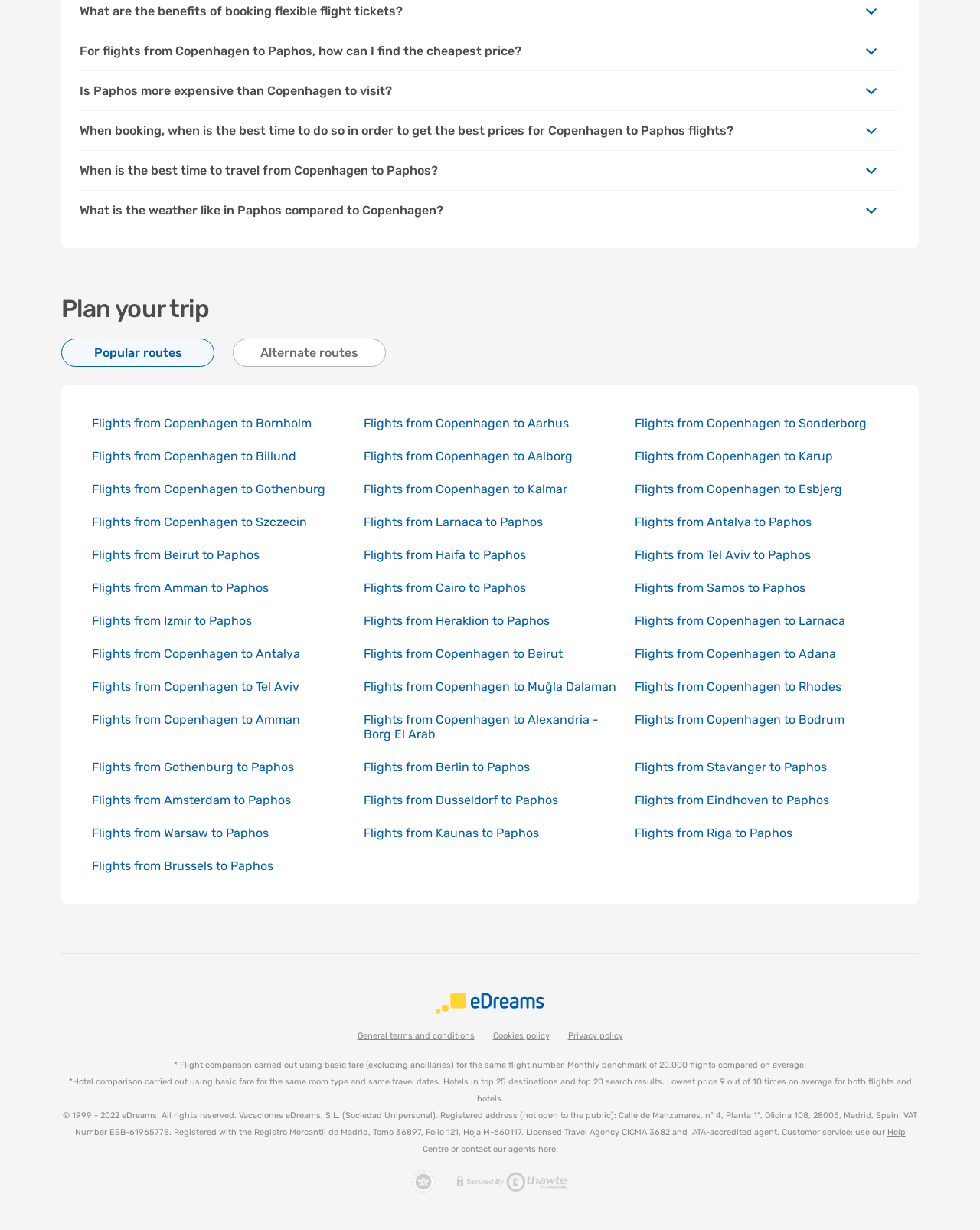How many static text elements are there on the webpage?
Answer the question with a single word or phrase, referring to the image.

7